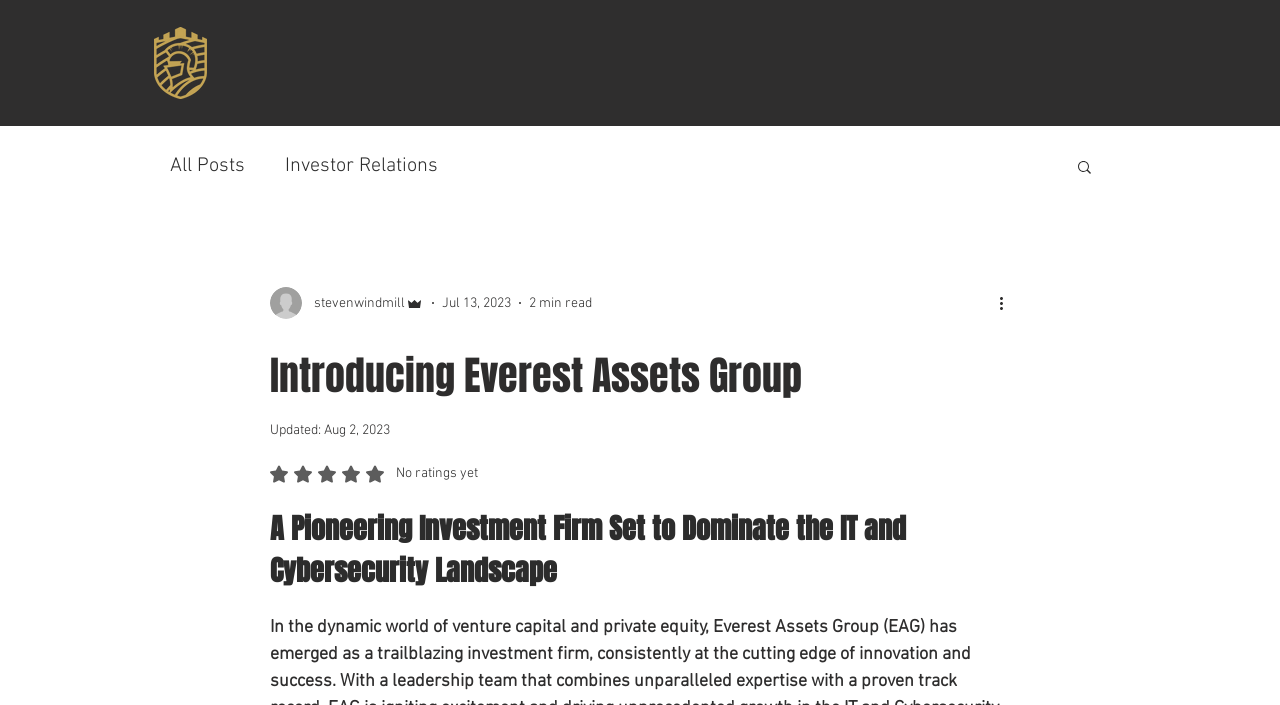Determine the bounding box coordinates in the format (top-left x, top-left y, bottom-right x, bottom-right y). Ensure all values are floating point numbers between 0 and 1. Identify the bounding box of the UI element described by: Grenfell Apostolic Church

None